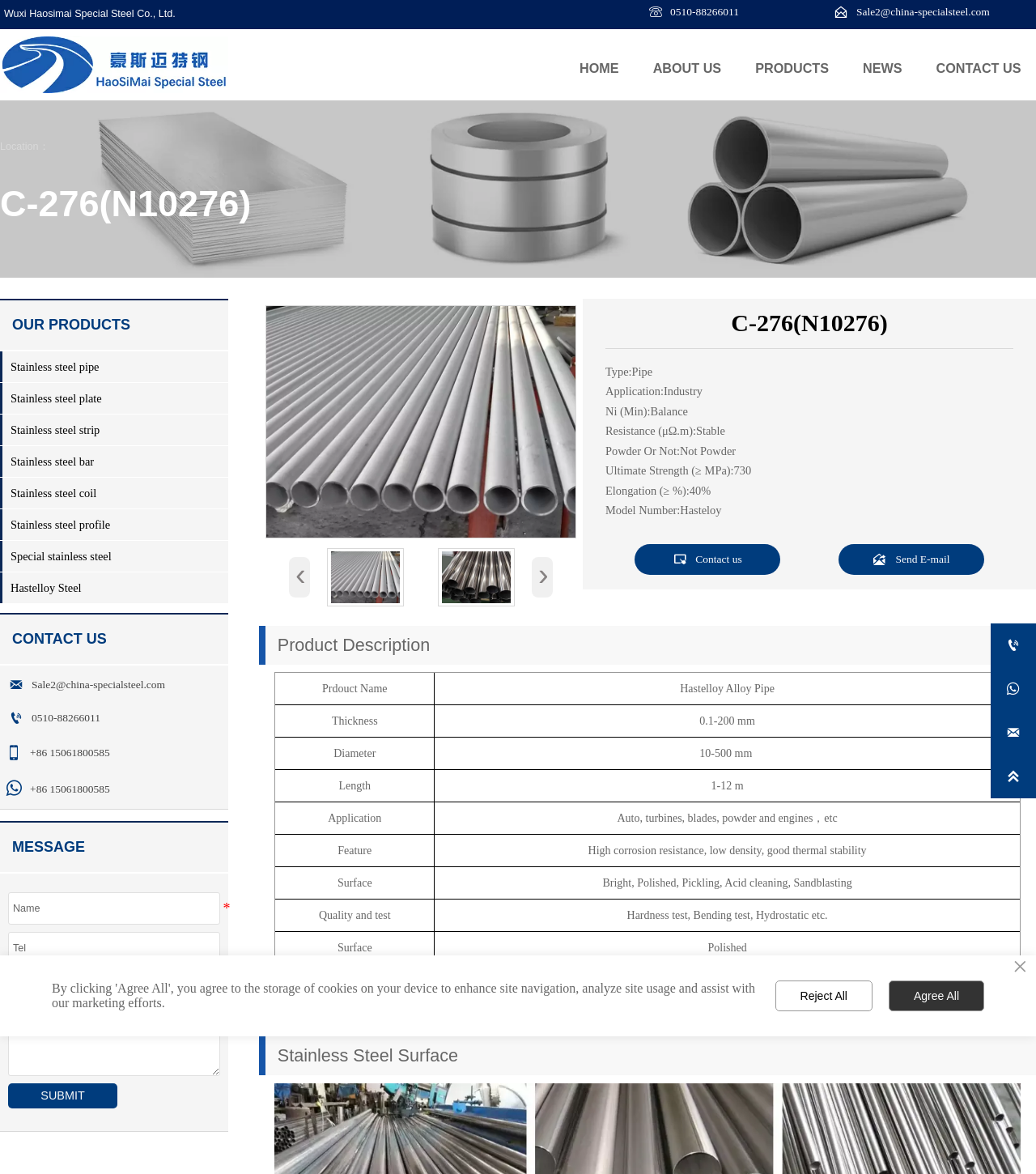Find the UI element described as: "NEWS" and predict its bounding box coordinates. Ensure the coordinates are four float numbers between 0 and 1, [left, top, right, bottom].

[0.814, 0.03, 0.885, 0.085]